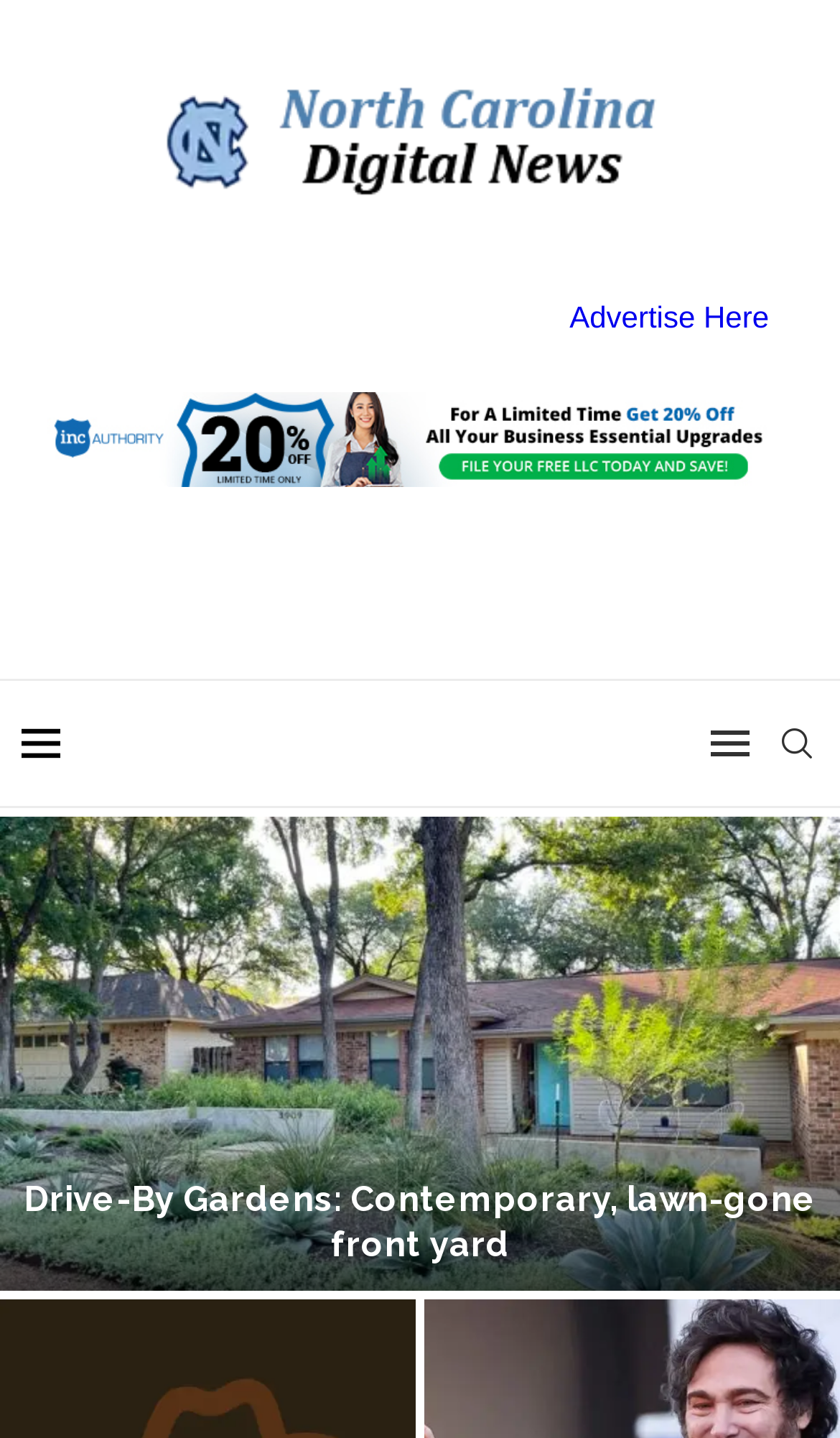What is the topic of the article?
Answer the question based on the image using a single word or a brief phrase.

Garden rooms